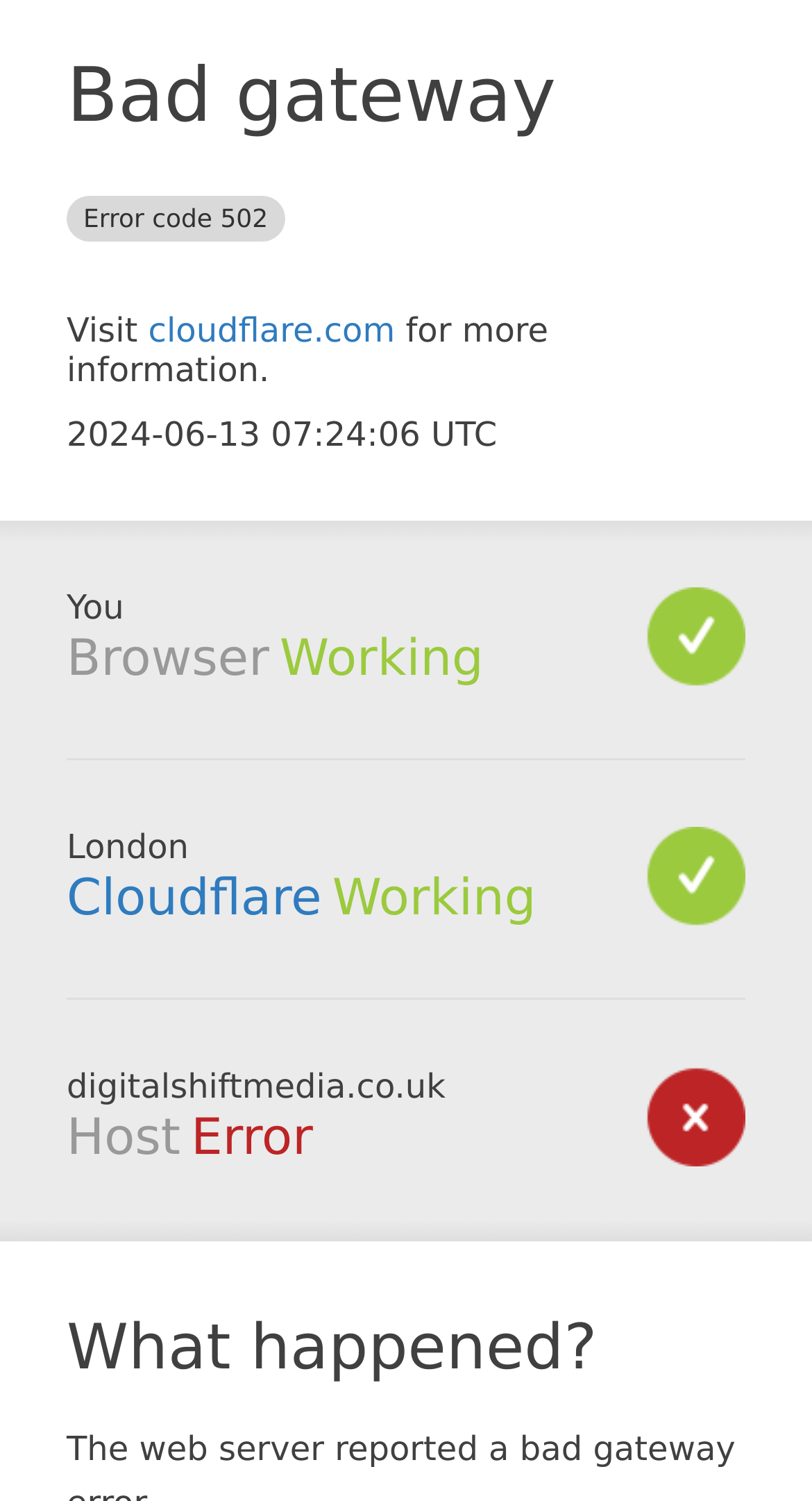Given the element description: "Cloudflare", predict the bounding box coordinates of the UI element it refers to, using four float numbers between 0 and 1, i.e., [left, top, right, bottom].

[0.082, 0.579, 0.396, 0.618]